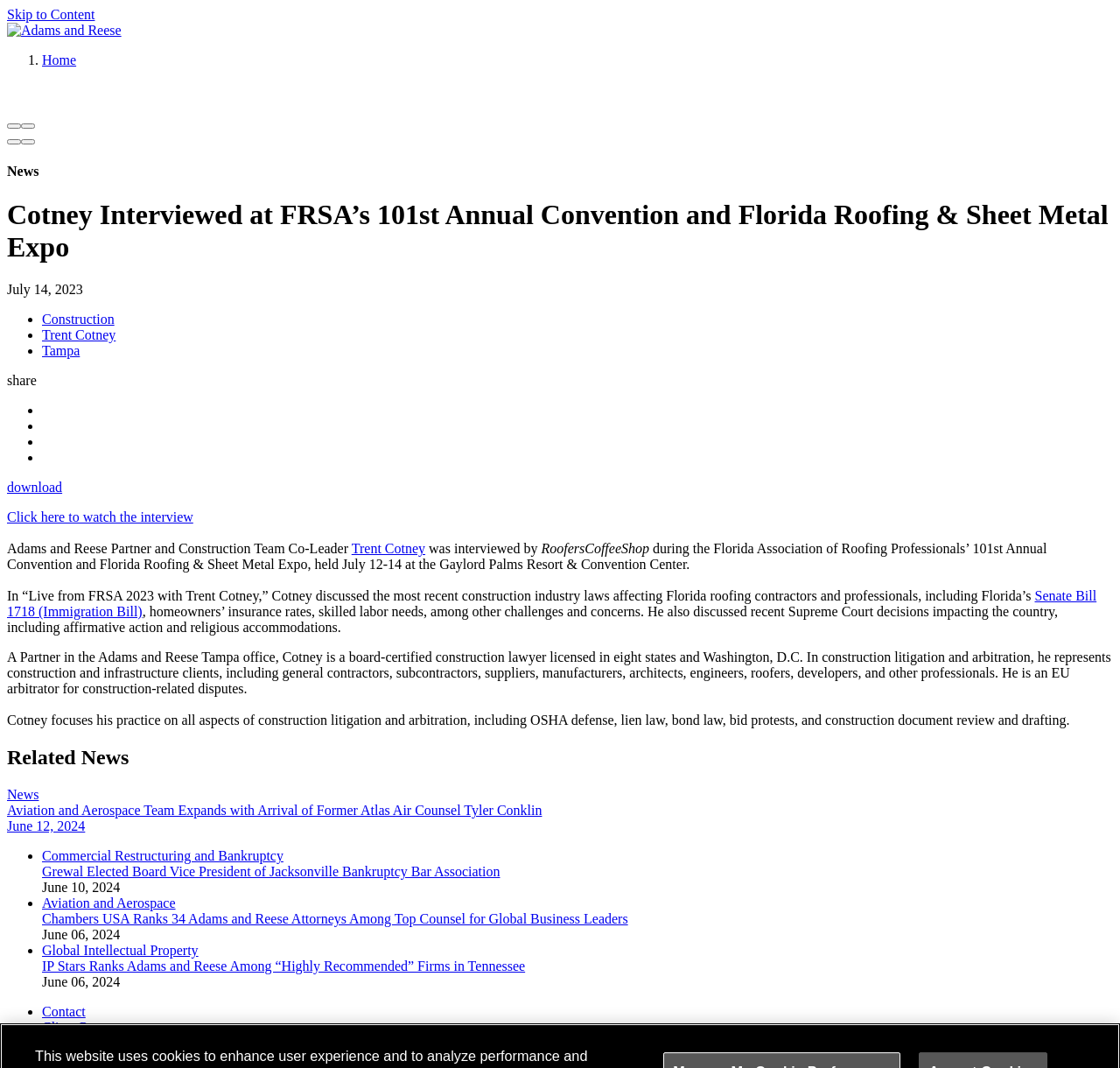Analyze the image and give a detailed response to the question:
What is the date of the interview with Trent Cotney?

The webpage states that the interview with Trent Cotney took place during the Florida Association of Roofing Professionals’ 101st Annual Convention and Florida Roofing & Sheet Metal Expo, held July 12-14 at the Gaylord Palms Resort & Convention Center.